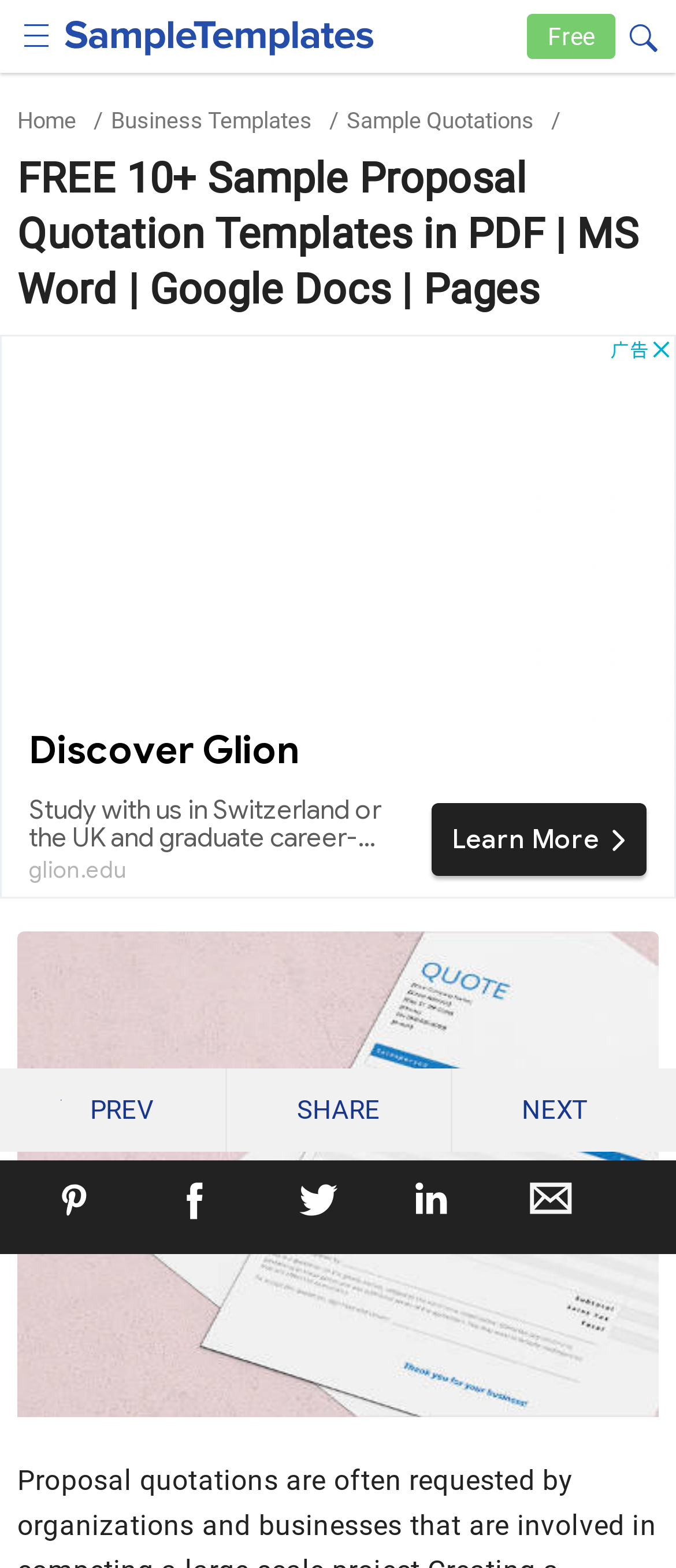Please predict the bounding box coordinates (top-left x, top-left y, bottom-right x, bottom-right y) for the UI element in the screenshot that fits the description: SHARE

[0.333, 0.681, 0.667, 0.735]